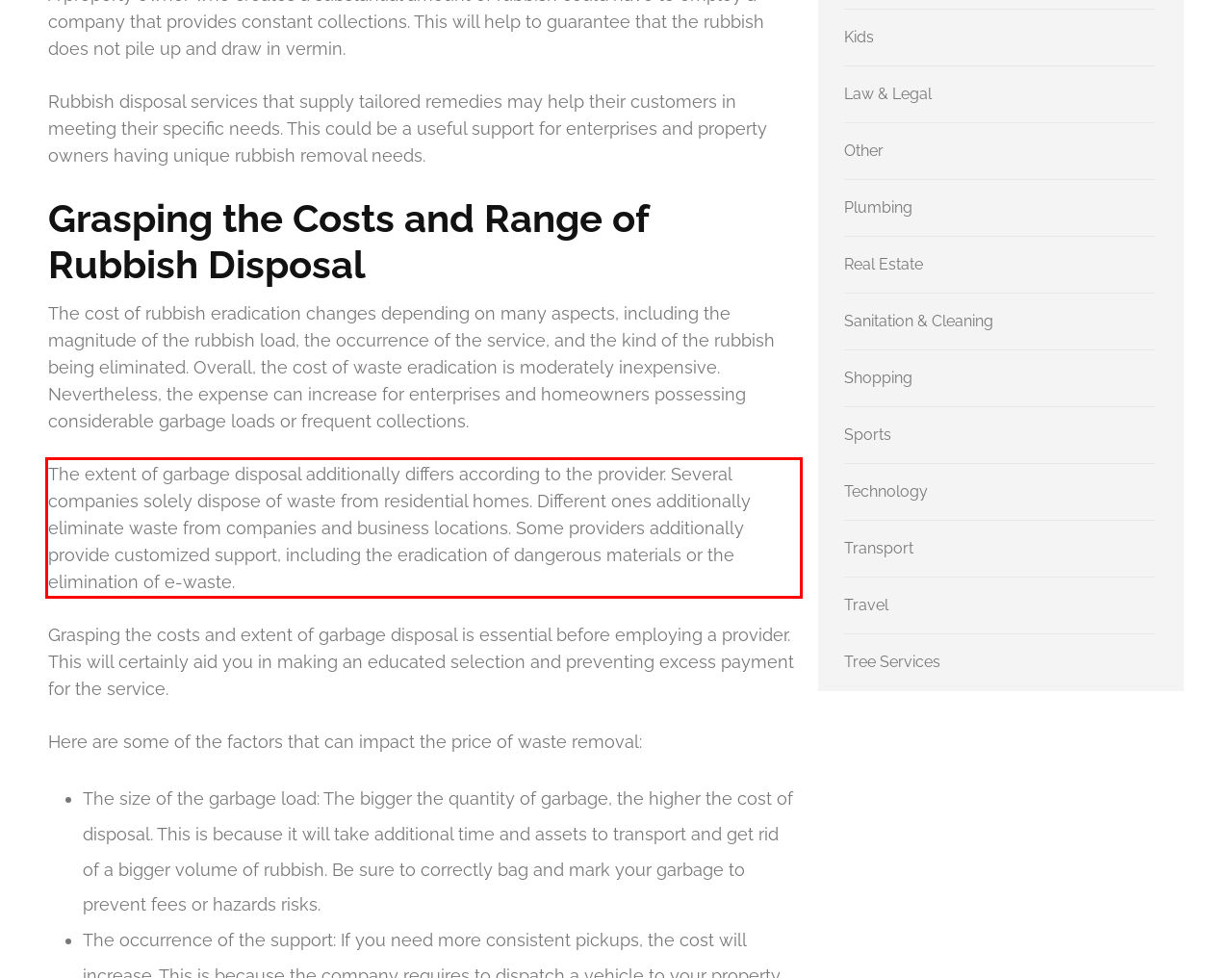There is a screenshot of a webpage with a red bounding box around a UI element. Please use OCR to extract the text within the red bounding box.

The extent of garbage disposal additionally differs according to the provider. Several companies solely dispose of waste from residential homes. Different ones additionally eliminate waste from companies and business locations. Some providers additionally provide customized support, including the eradication of dangerous materials or the elimination of e-waste.